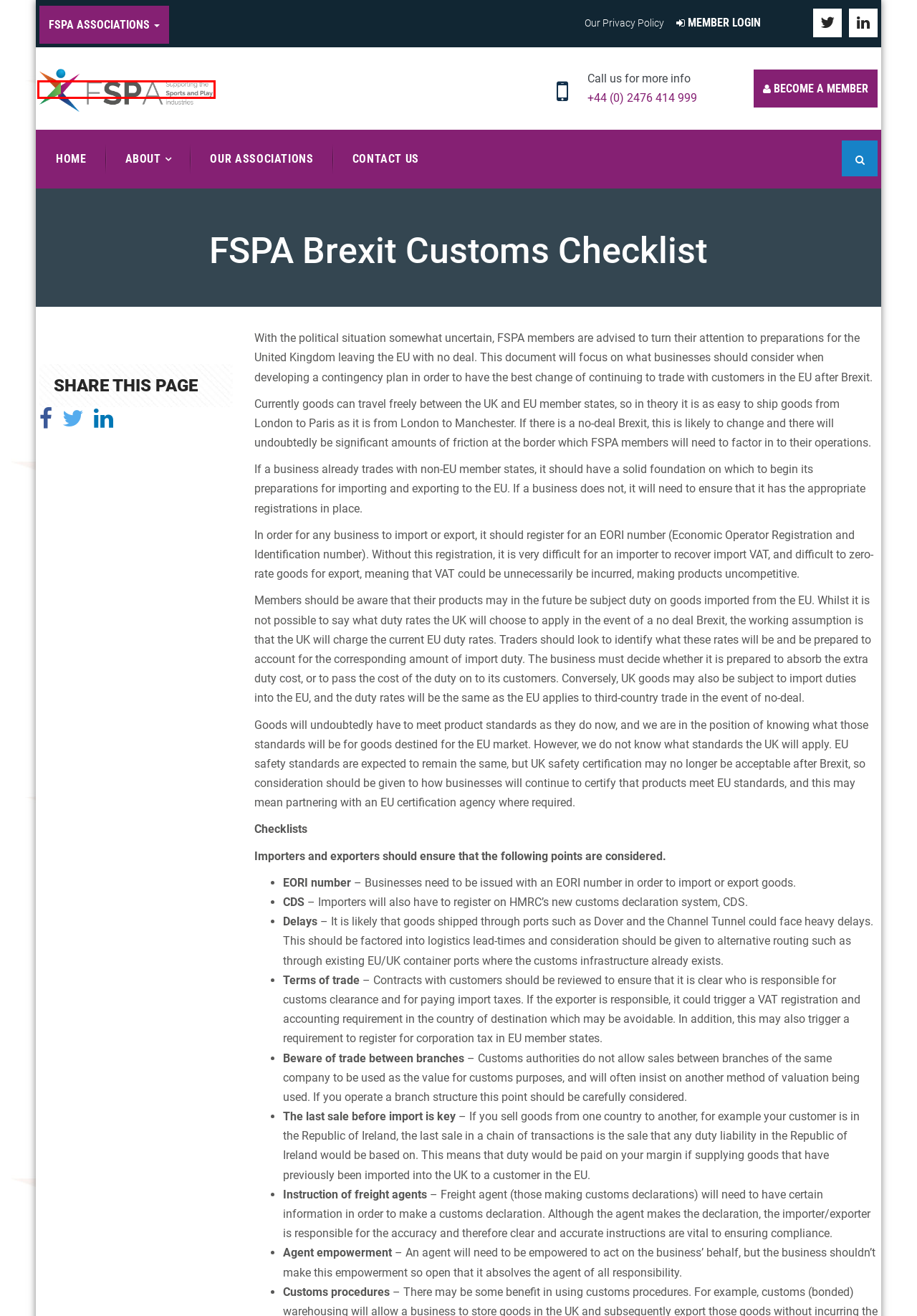You have a screenshot of a webpage with a red bounding box around an element. Select the webpage description that best matches the new webpage after clicking the element within the red bounding box. Here are the descriptions:
A. Non FSPA Member FAQs
B. Home - FSPA
C. Log In ‹ FSPA CRM — WordPress
D. Become an FSPA Member
E. FSPA Mission
F. Our Associations - FSPA
G. FSPA General enquiries
H. FSPA Privacy Policy

B